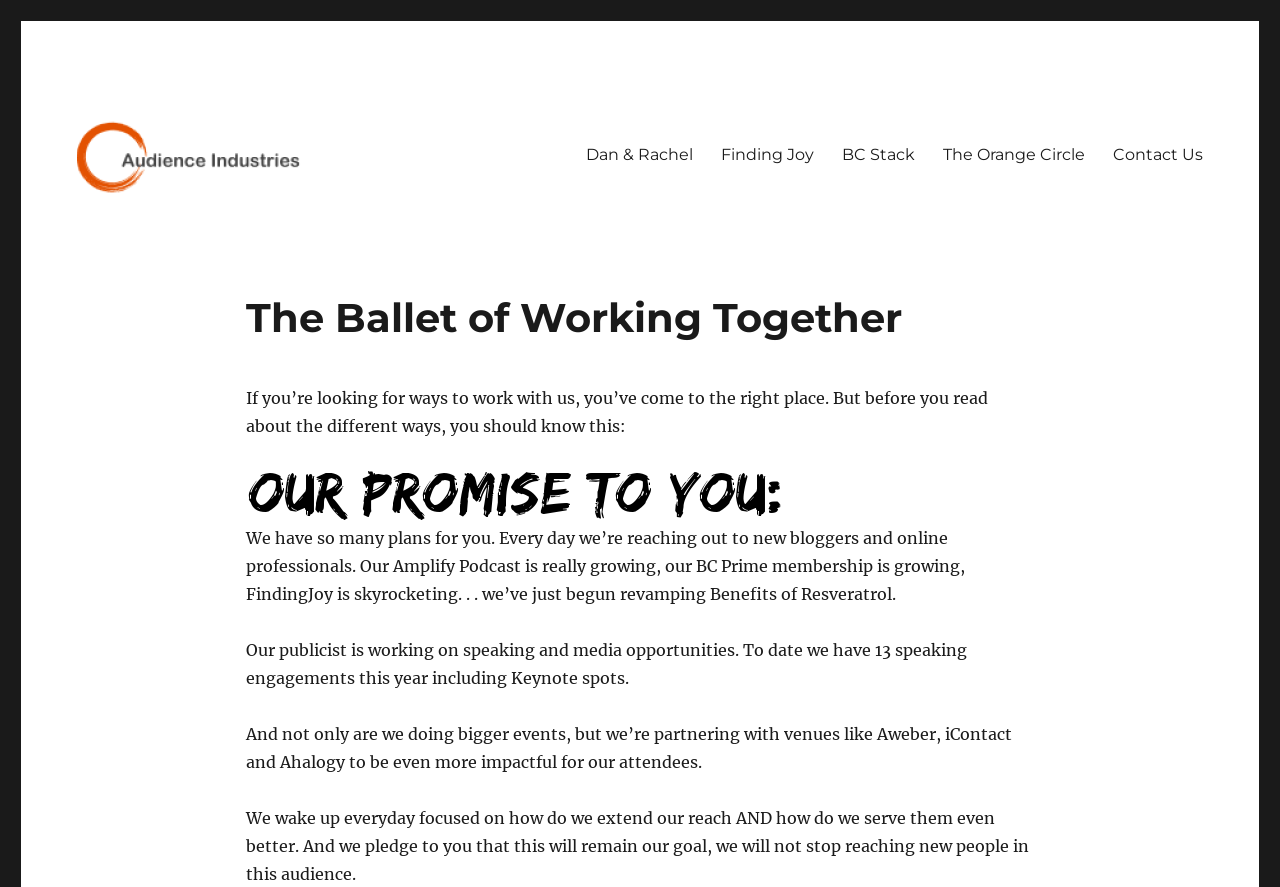What is the name of the company?
Based on the image, answer the question with as much detail as possible.

I determined the answer by looking at the top-left corner of the webpage, where I found a link and an image with the text 'Audience Industries'. This suggests that the company name is 'Audience Industries'.